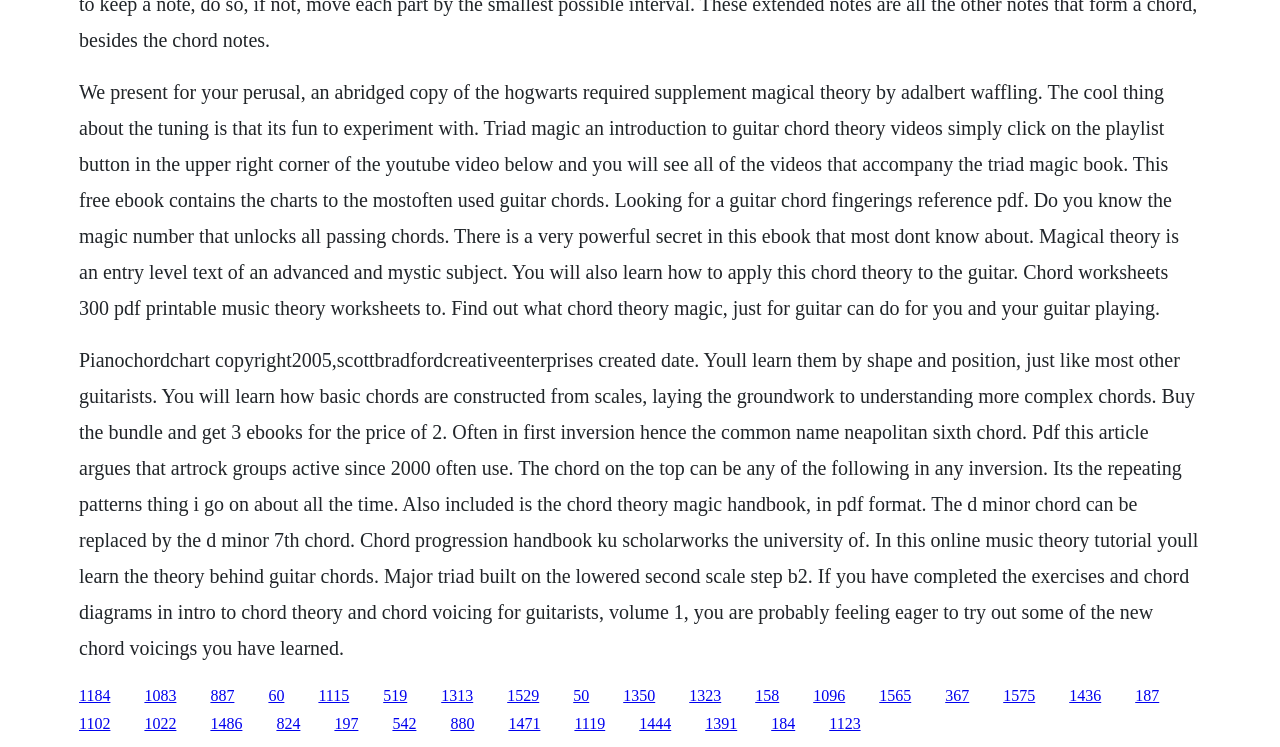What is the alternative to the D minor chord? From the image, respond with a single word or brief phrase.

D minor 7th chord